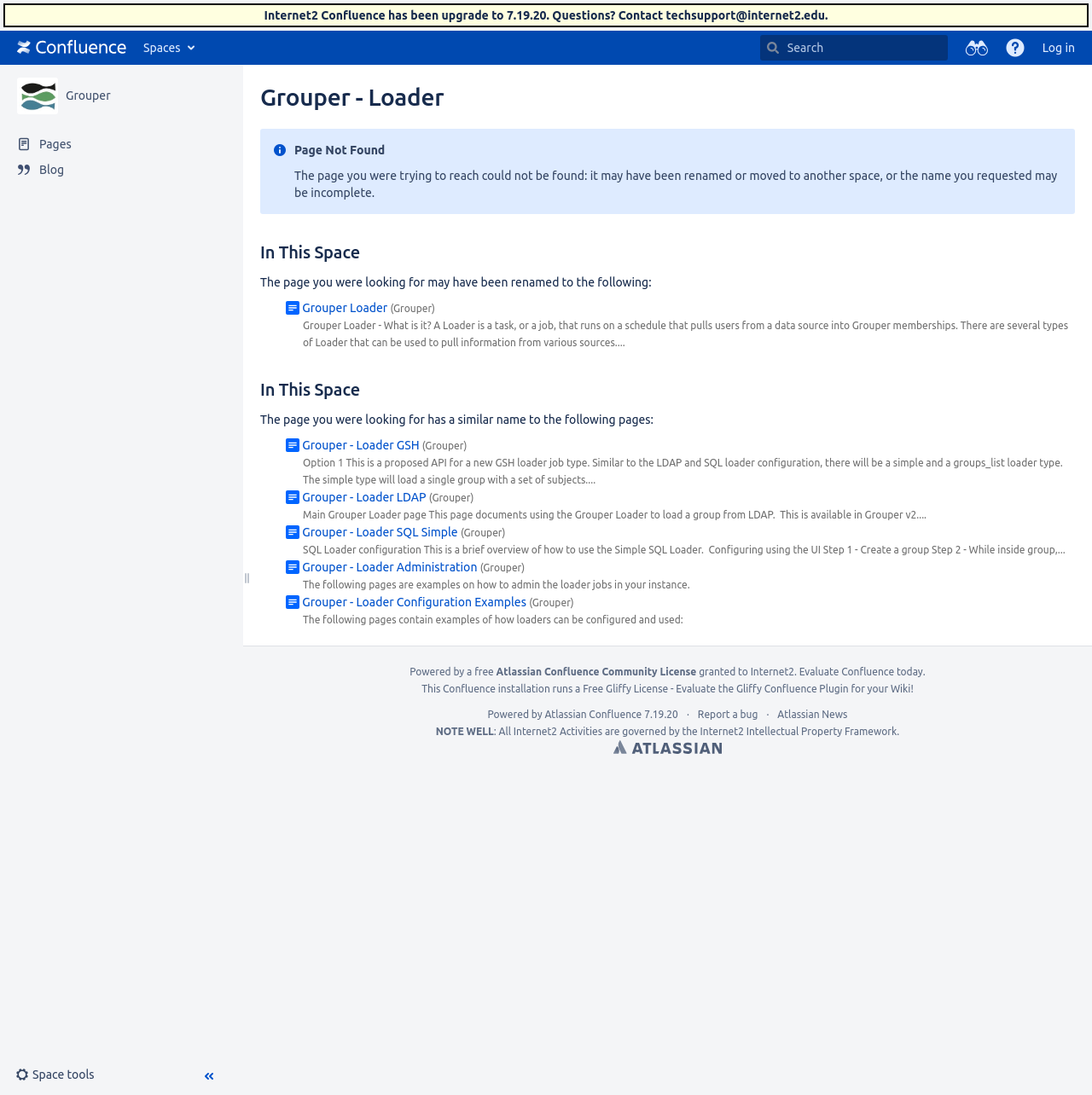What is the version of Confluence used by Internet2? From the image, respond with a single word or brief phrase.

7.19.20